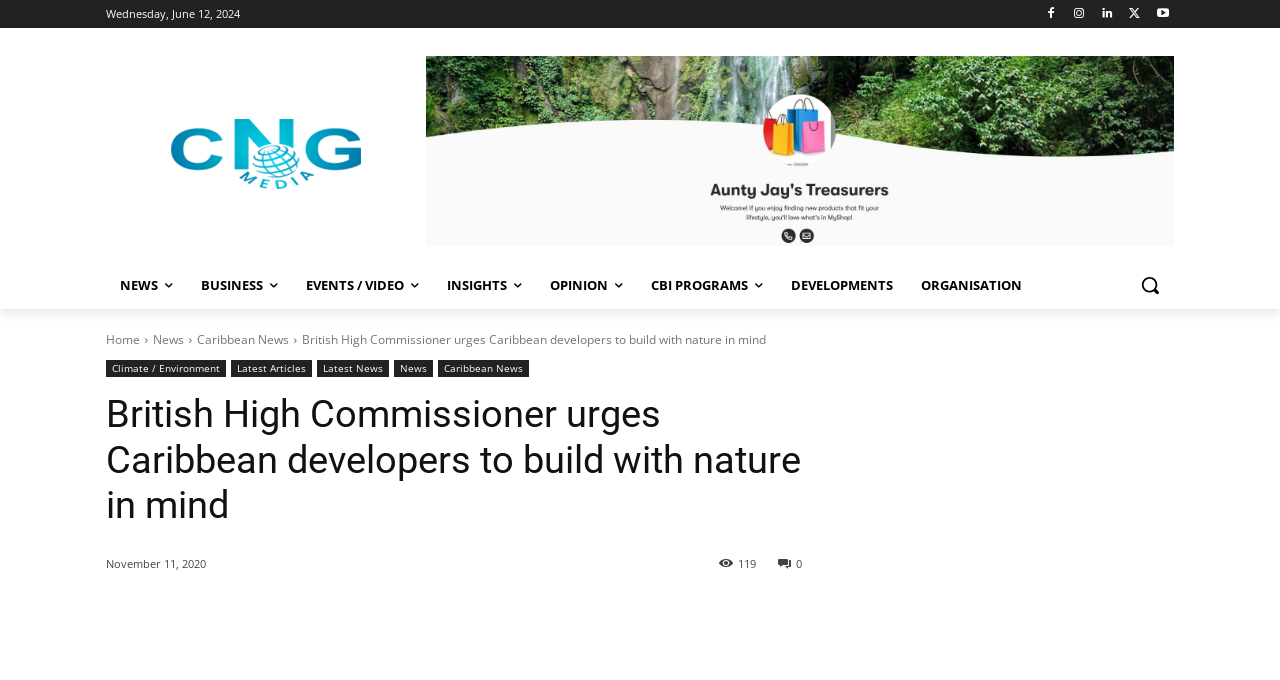Please respond to the question using a single word or phrase:
What is the name of the High Commissioner mentioned in the article?

Asif Ahmad